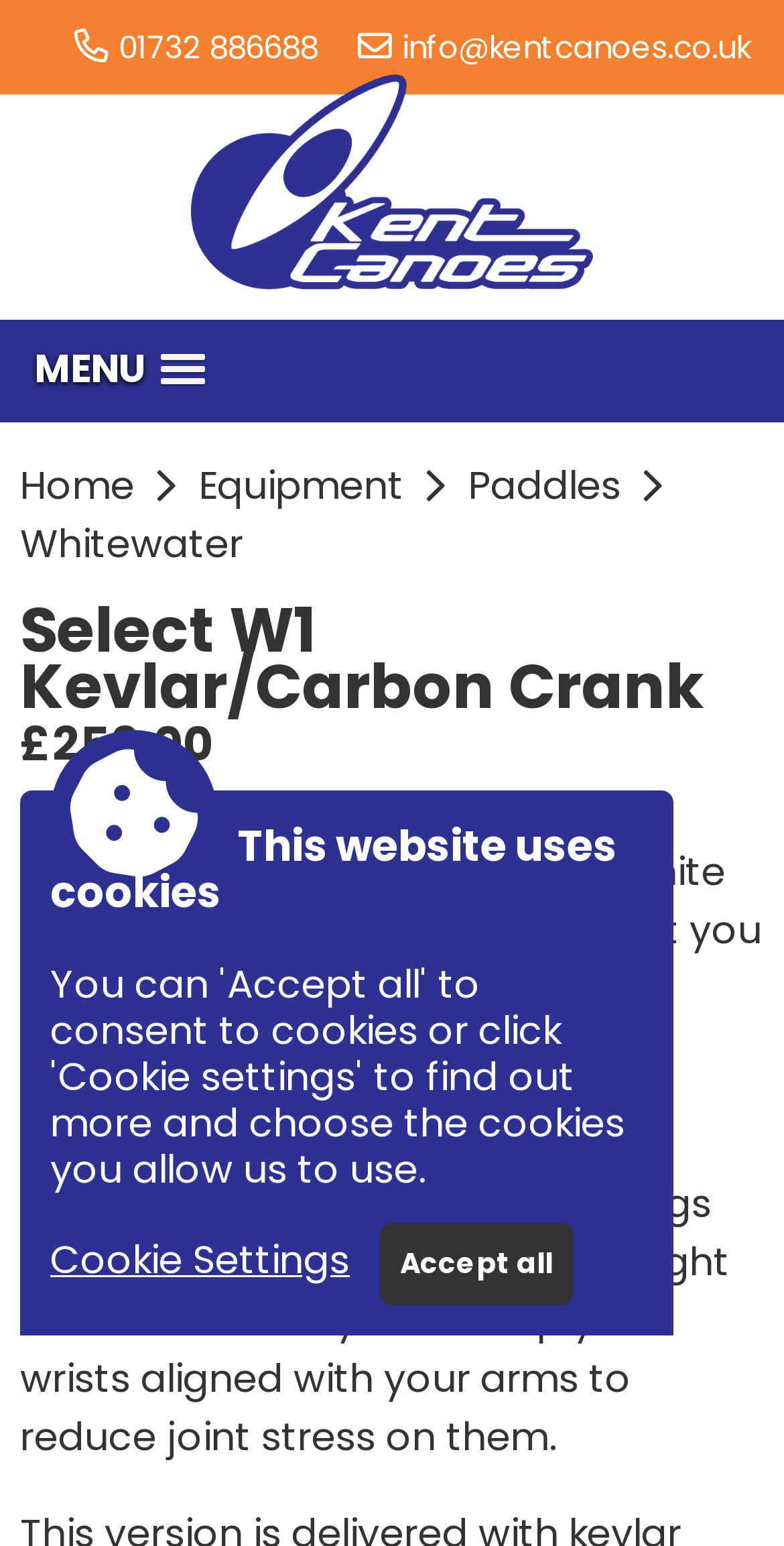Please give a succinct answer to the question in one word or phrase:
What is the purpose of the Ergonomic cranked shaft?

Reduce joint stress